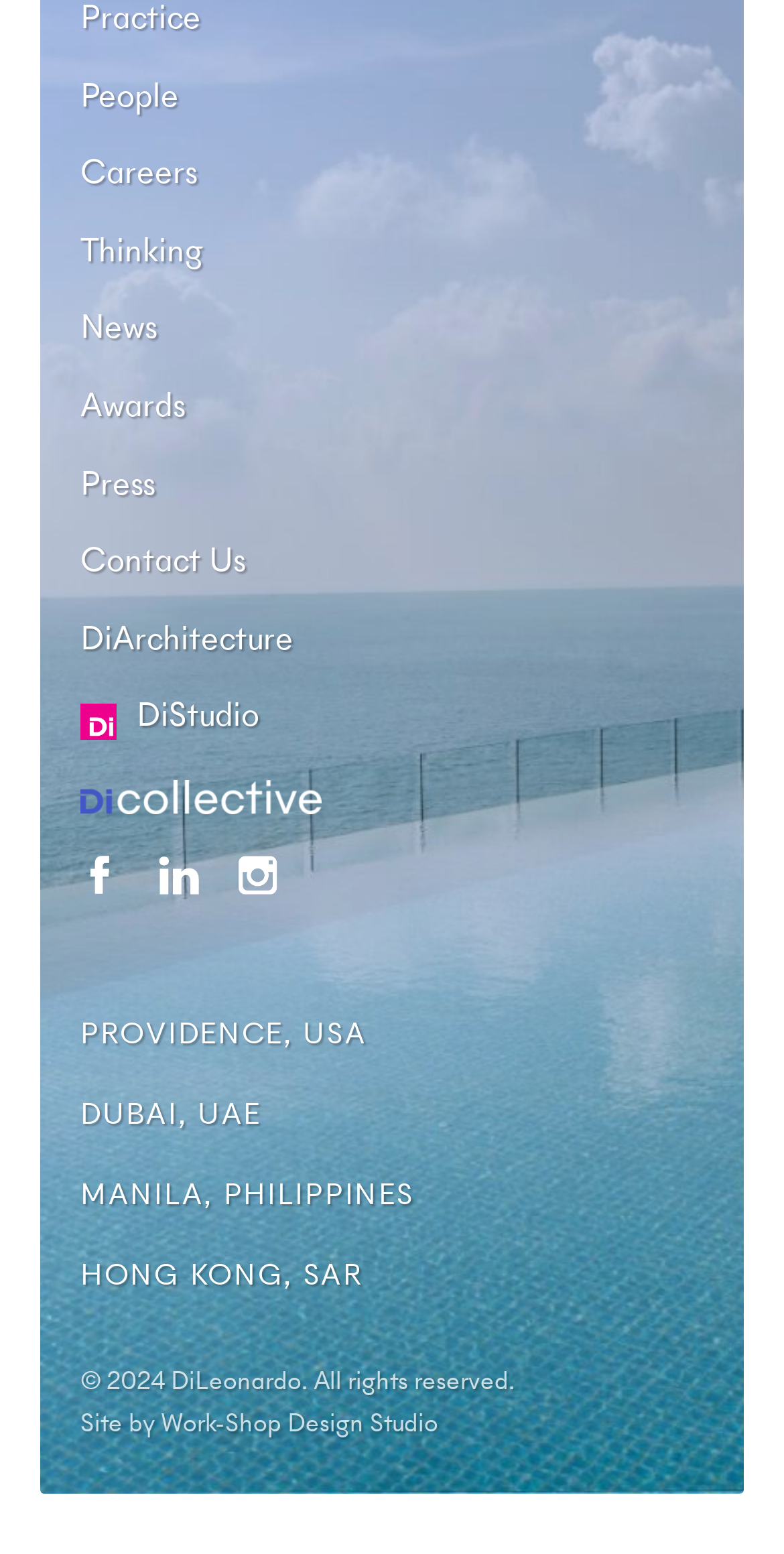Identify the bounding box coordinates for the element that needs to be clicked to fulfill this instruction: "Click on People". Provide the coordinates in the format of four float numbers between 0 and 1: [left, top, right, bottom].

[0.103, 0.044, 0.228, 0.076]